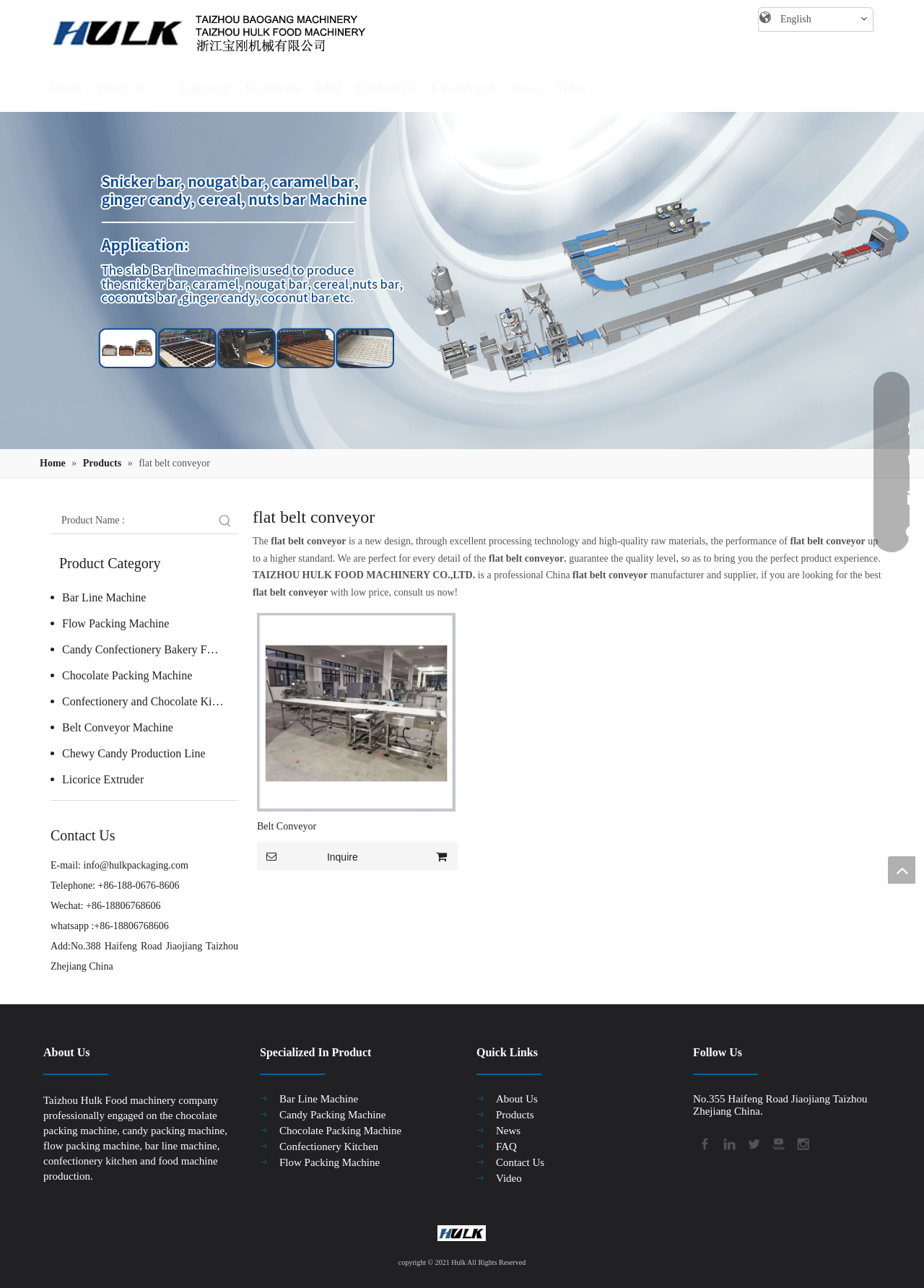What social media platforms does the company have?
Please give a well-detailed answer to the question.

The social media platforms are listed at the bottom of the webpage, under the 'Follow Us' heading. They include Facebook, Linkedin, Twitter, Youtube, and Instagram, allowing users to follow the company's updates and news on these platforms.